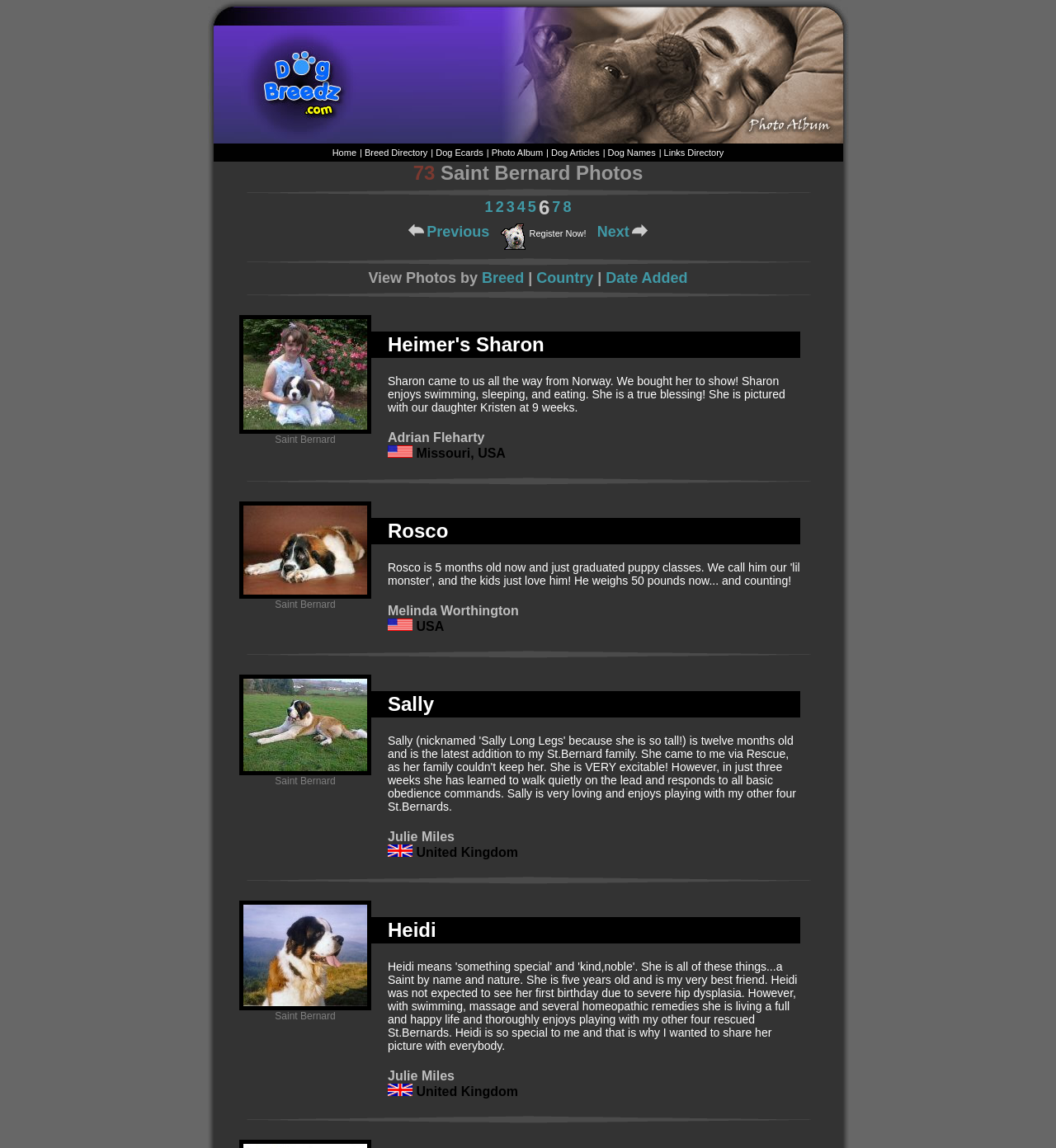Based on the description "Next", find the bounding box of the specified UI element.

[0.565, 0.195, 0.596, 0.209]